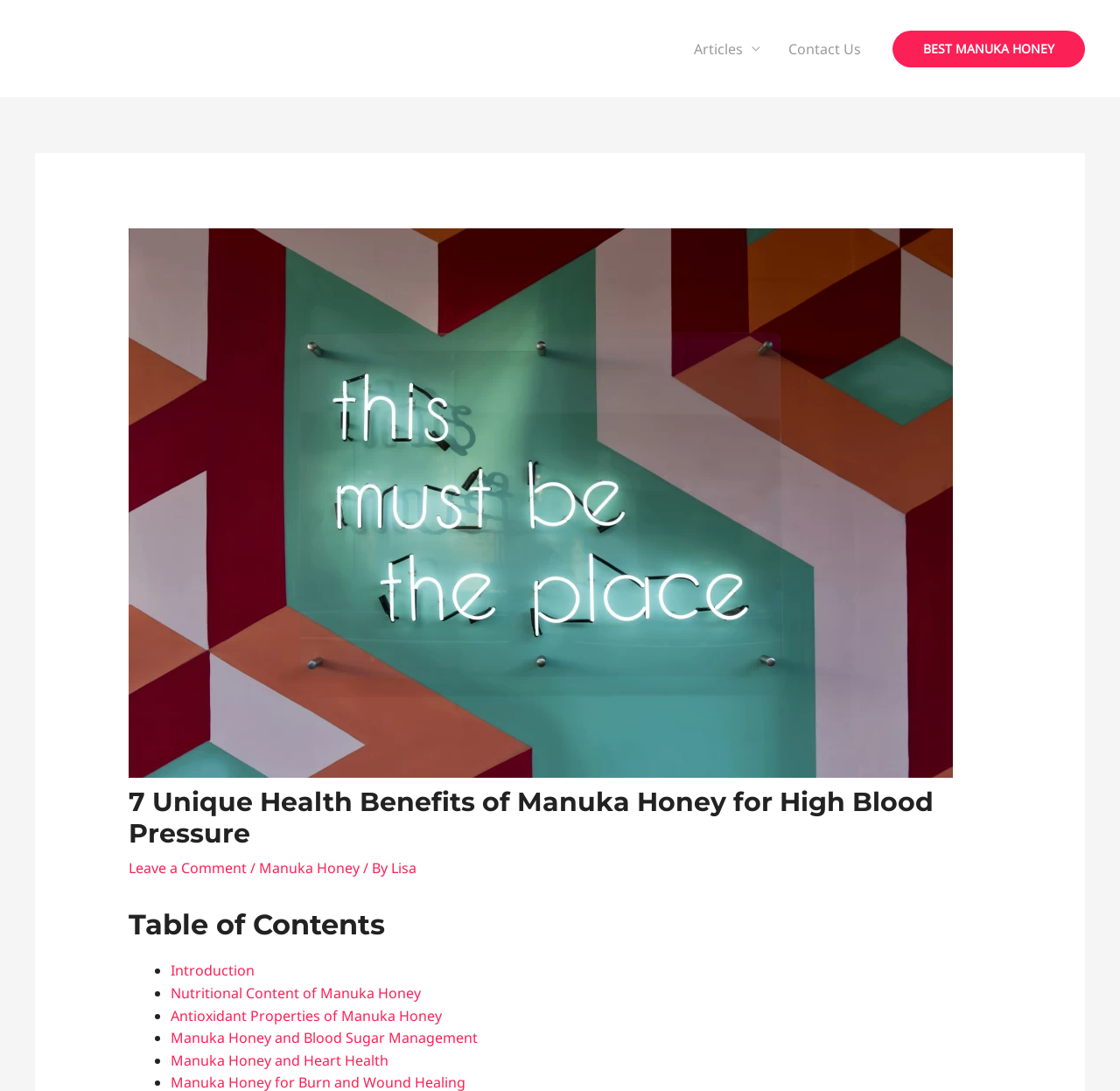Find the bounding box coordinates of the element to click in order to complete the given instruction: "Navigate to the site's main menu."

[0.607, 0.017, 0.781, 0.073]